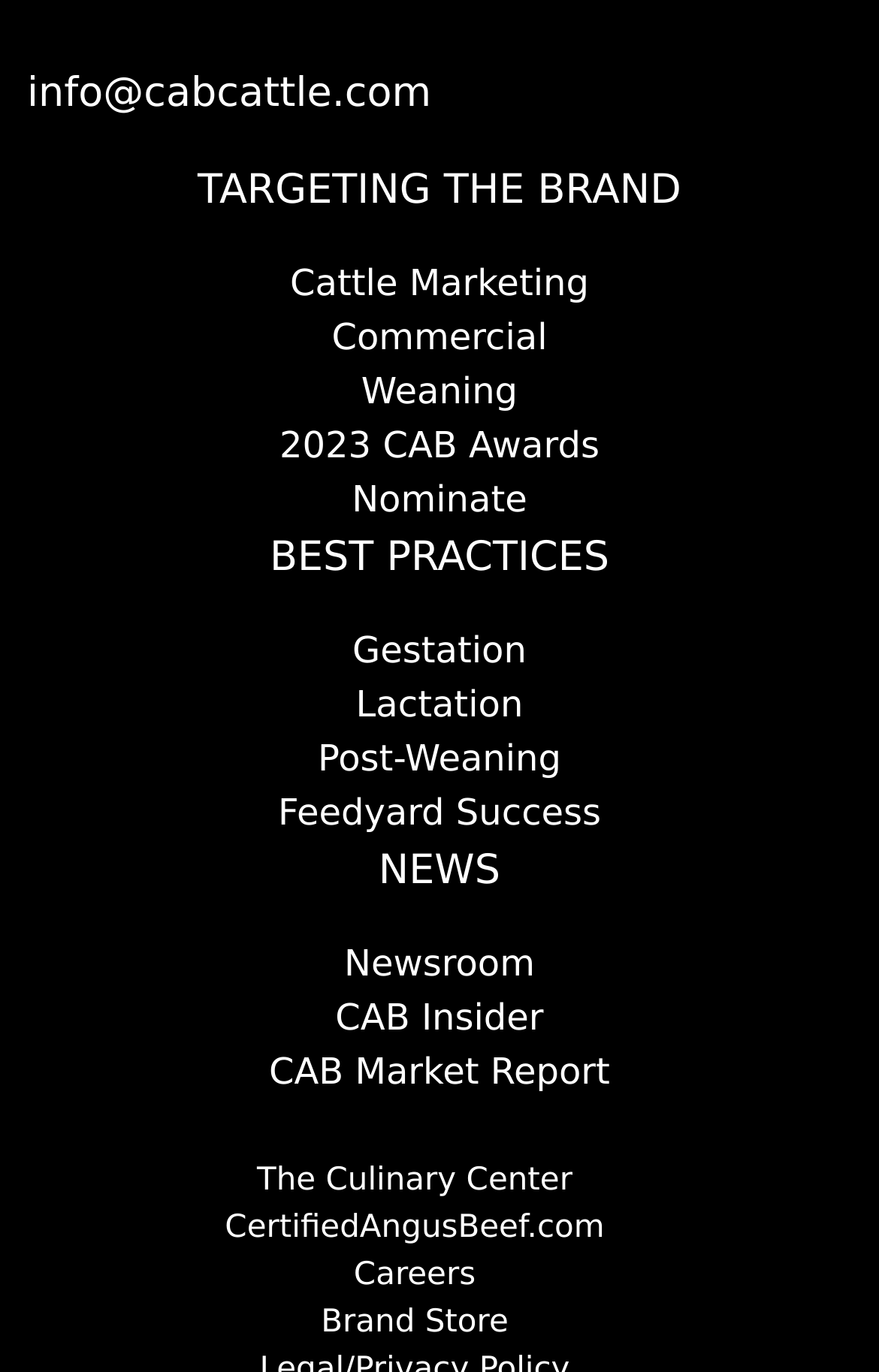Provide the bounding box coordinates for the specified HTML element described in this description: "News". The coordinates should be four float numbers ranging from 0 to 1, in the format [left, top, right, bottom].

[0.125, 0.613, 0.875, 0.683]